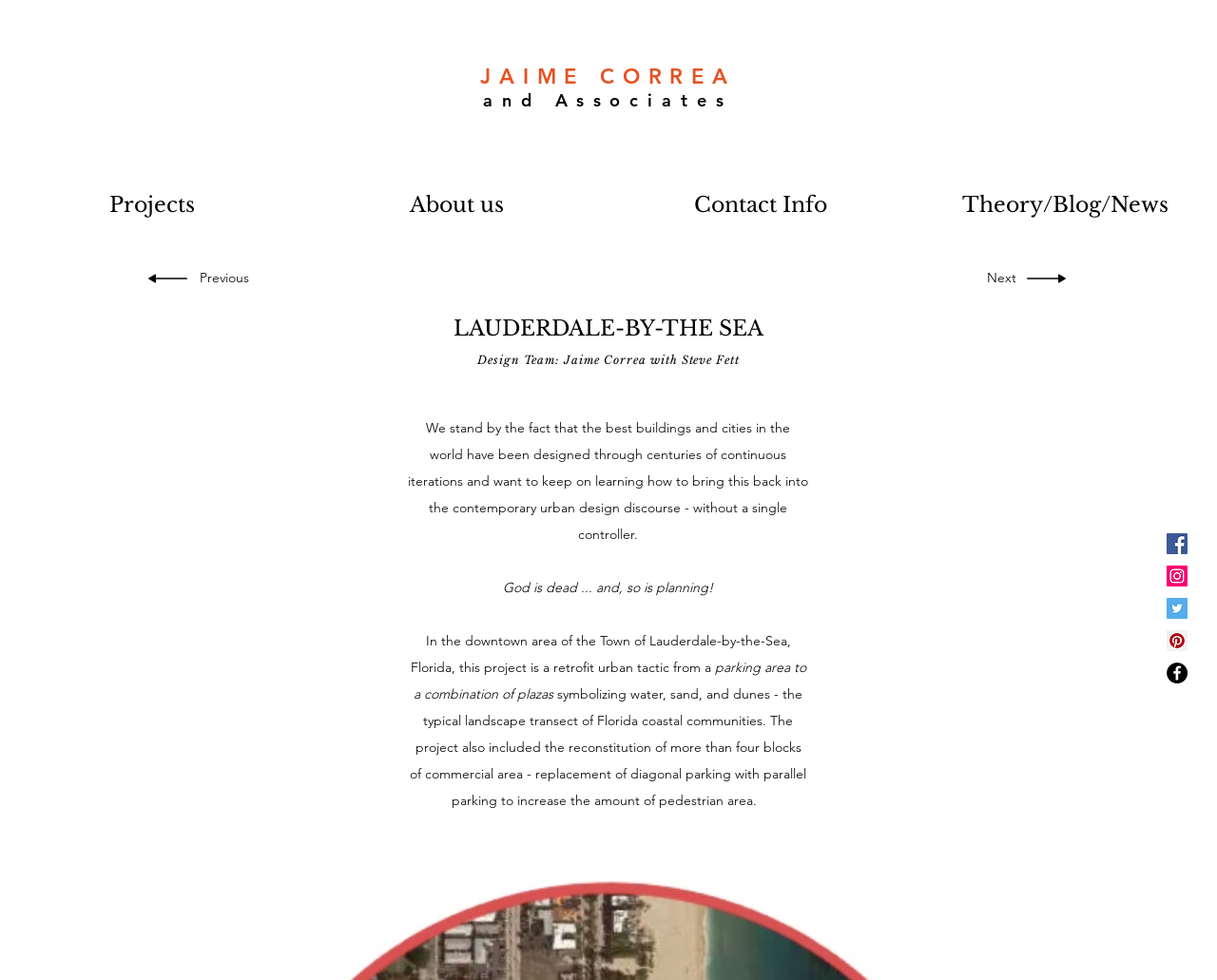What is the name of the person associated with the website?
Utilize the information in the image to give a detailed answer to the question.

The name 'Jaime Correa' is mentioned as a heading on the webpage, and it is also linked as 'JAIME CORREA' which suggests that it is the name of the person associated with the website.